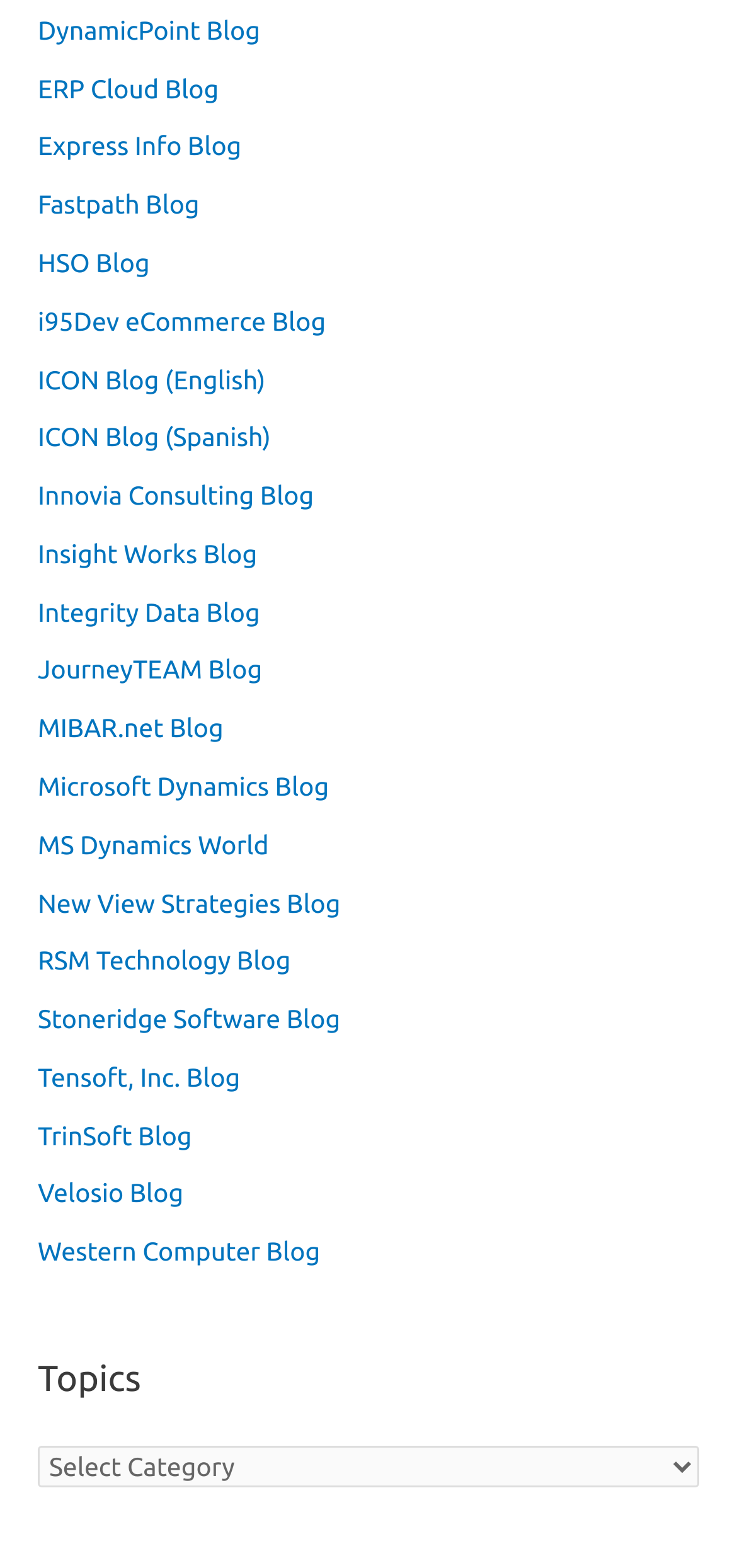Use a single word or phrase to answer the following:
How many blog links are available?

28